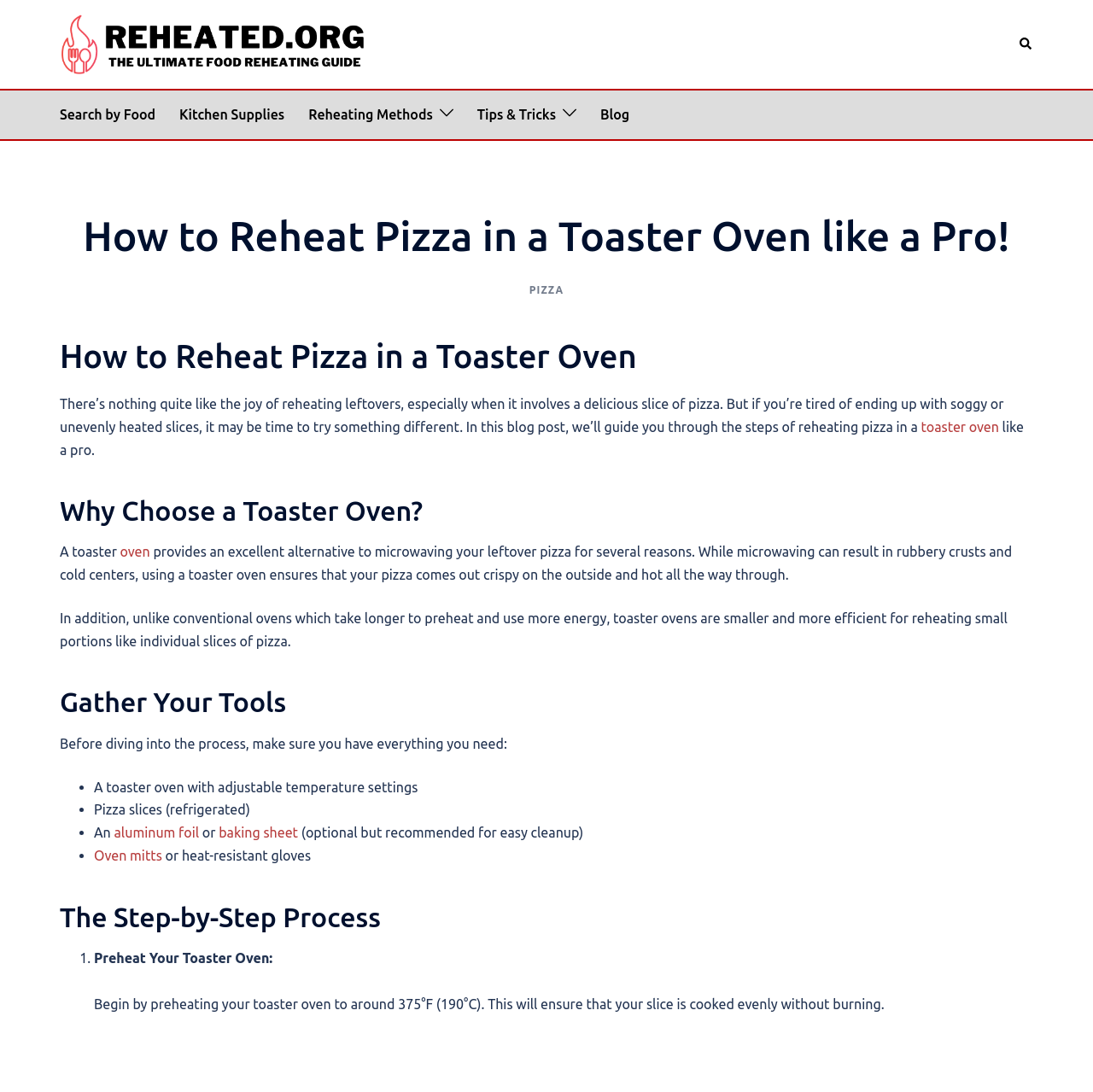Could you provide the bounding box coordinates for the portion of the screen to click to complete this instruction: "Read the 'Tips & Tricks' blog"?

[0.437, 0.095, 0.509, 0.116]